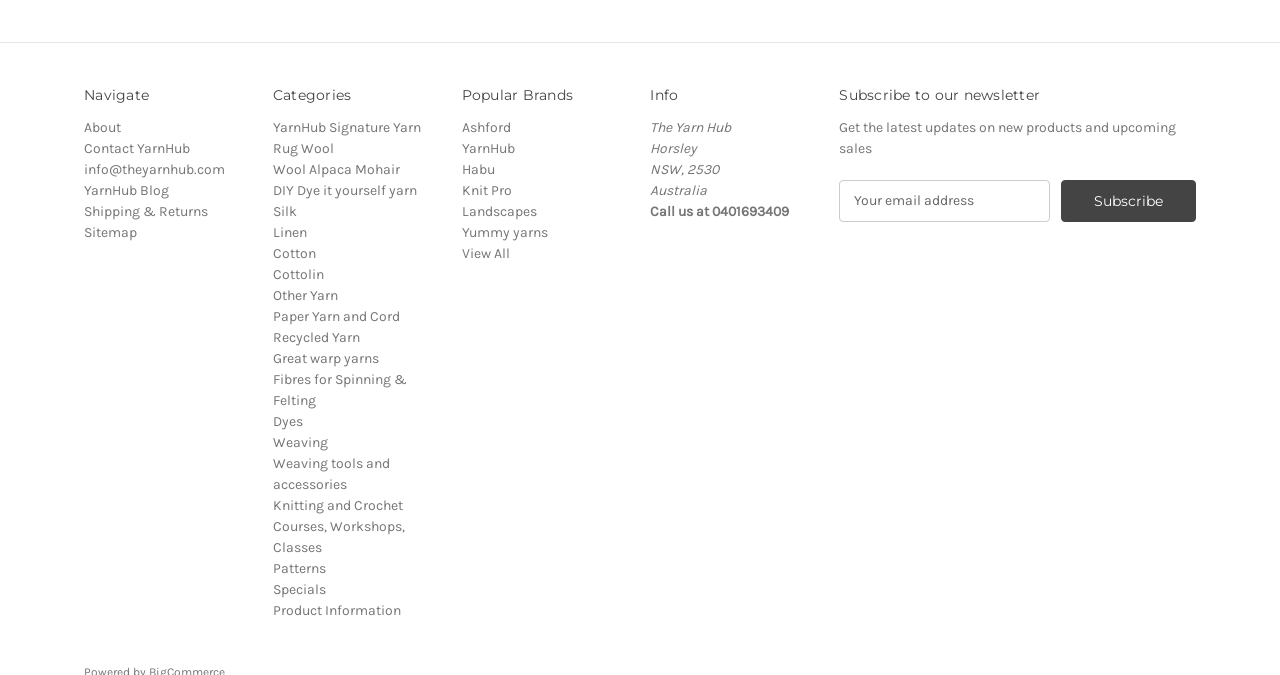Respond with a single word or phrase to the following question: What is the phone number to call for inquiries?

0401693409